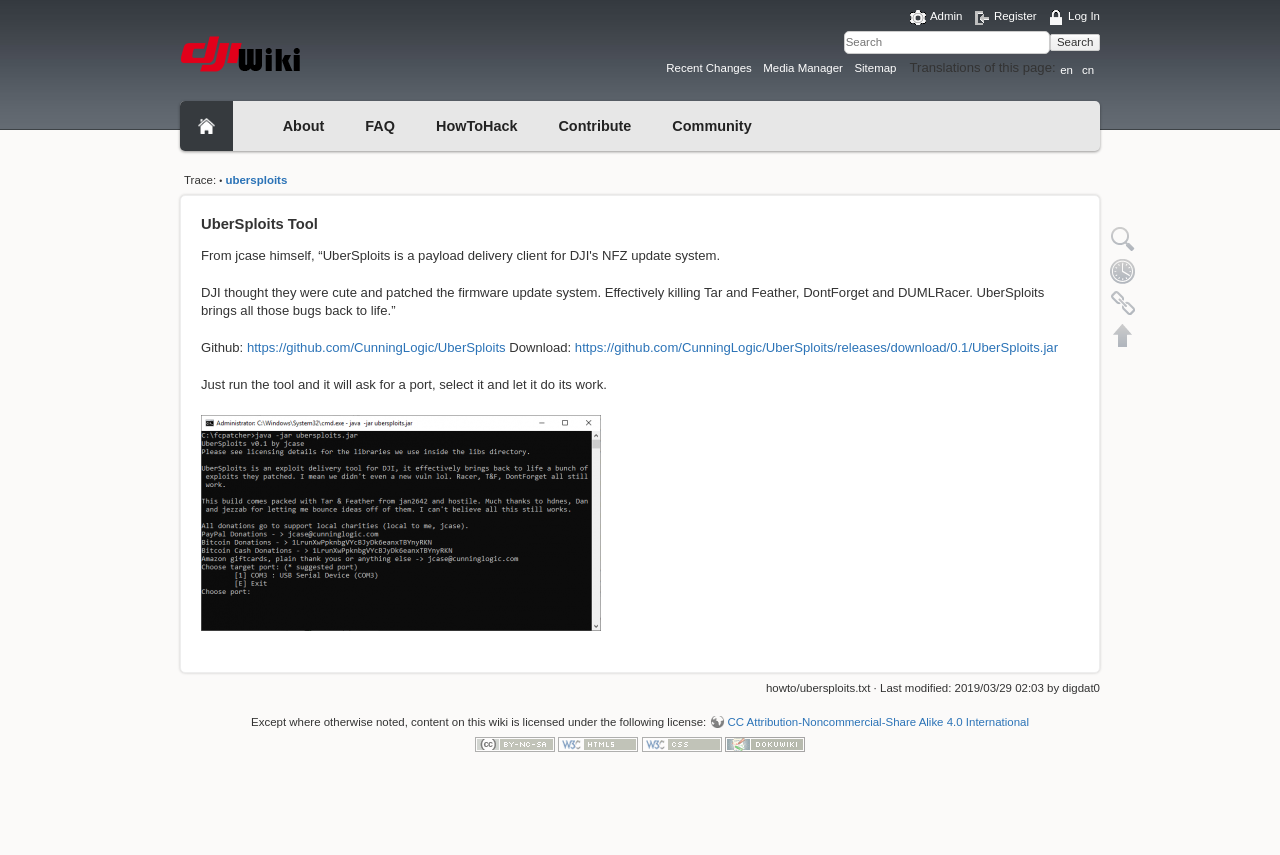Generate a comprehensive description of the webpage.

This webpage is about UberSploits, a tool that brings back to life bugs that were patched by DJI in their firmware update system. The page has a navigation menu at the top with links to "Admin", "Register", "Log In", and a search bar. Below the navigation menu, there are links to "Translations of this page" and several language options.

On the left side of the page, there is a menu with links to "Recent Changes", "Media Manager", "Sitemap", "About", "FAQ", "HowToHack", "Contribute", and "Community". There is also an image and a link to "UberSploits Tool".

The main content of the page starts with a heading "UberSploits Tool" and a description of the tool. There are links to the tool's GitHub page and a download link for the UberSploits.jar file. The page also provides instructions on how to use the tool.

Below the main content, there is a section with links to "Show pagesource", "Old revisions", "Backlinks", and "Back to top". The page also has a footer section with information about the license under which the content is available, and links to "CC Attribution-Noncommercial-Share Alike 4.0 International", "Valid HTML5", "Valid CSS", and "Driven by DokuWiki", each with an accompanying image.